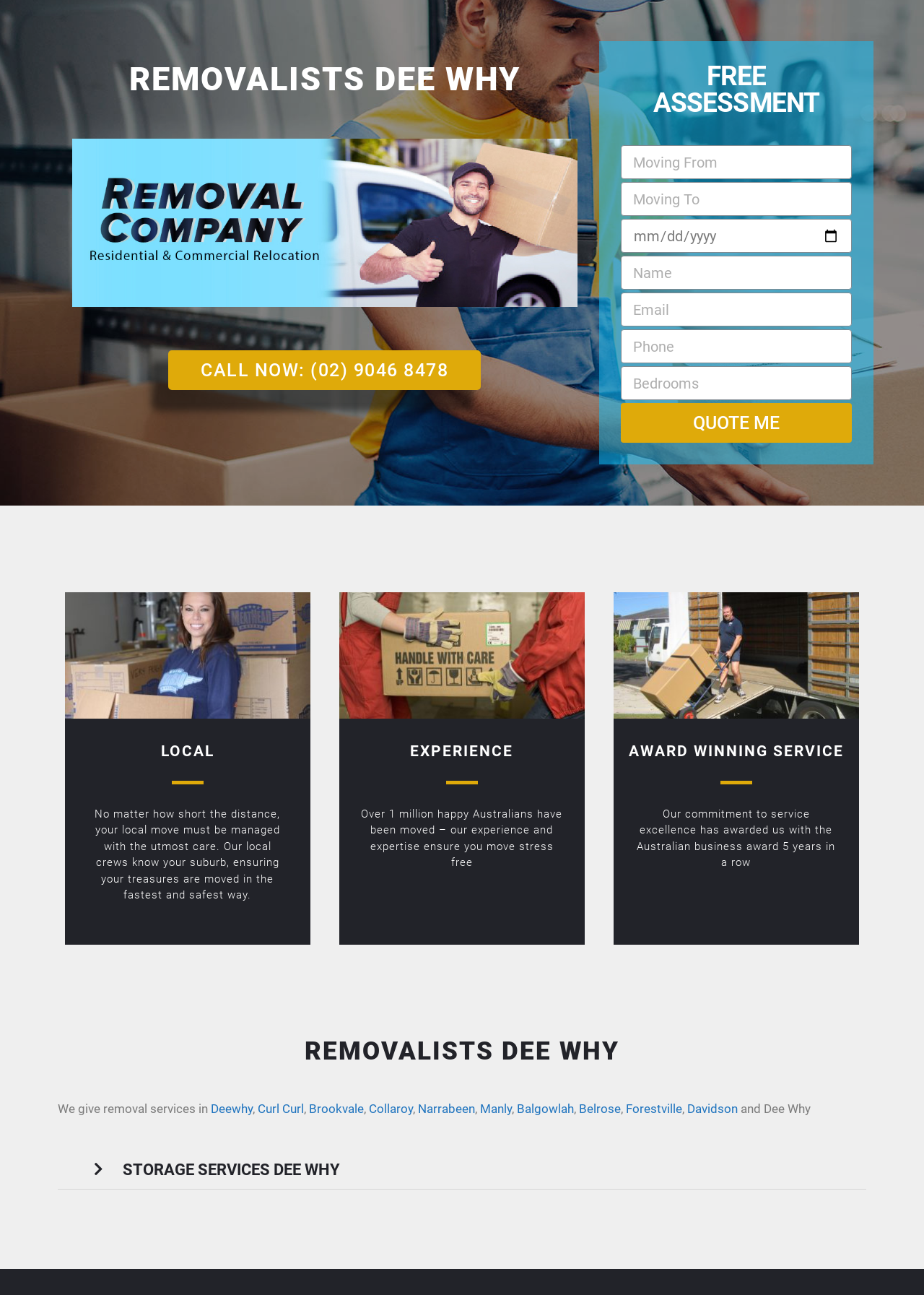Please identify the bounding box coordinates of the element on the webpage that should be clicked to follow this instruction: "Enter moving from location". The bounding box coordinates should be given as four float numbers between 0 and 1, formatted as [left, top, right, bottom].

[0.672, 0.112, 0.922, 0.138]